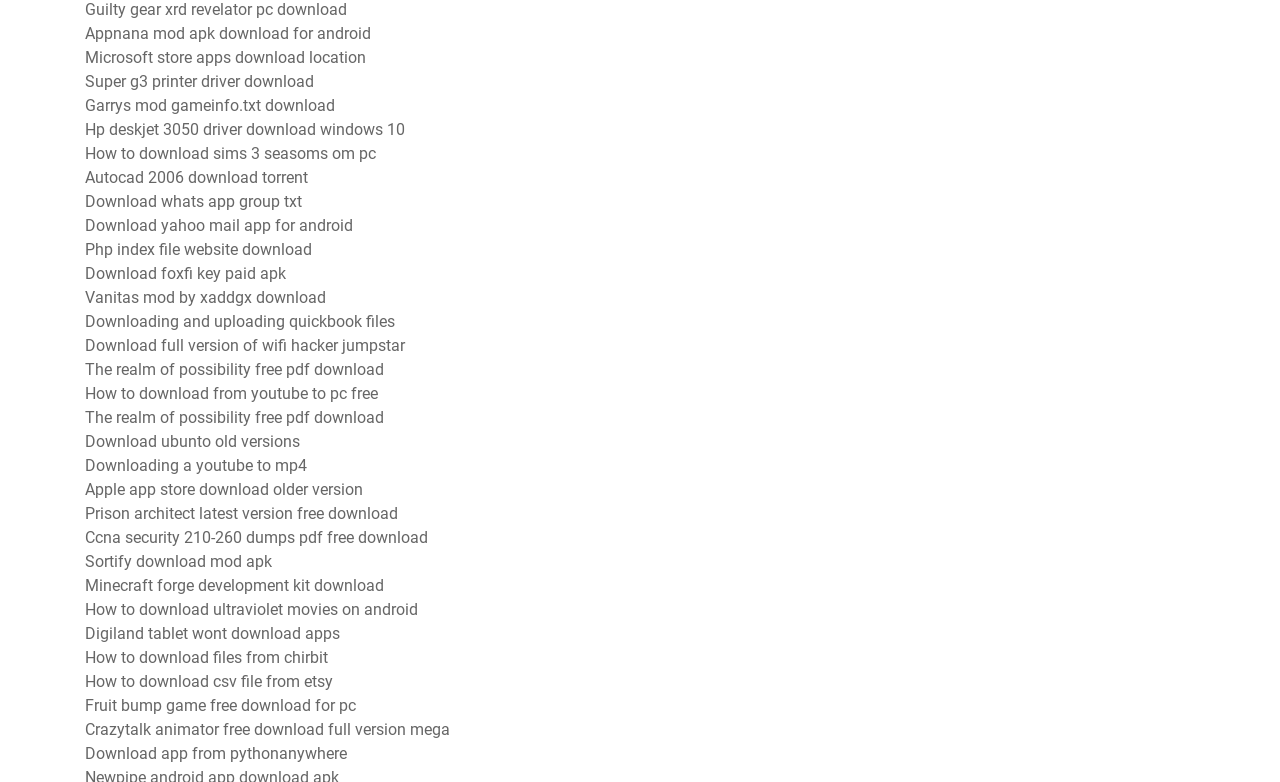Can users download files directly from this webpage?
Please respond to the question with a detailed and informative answer.

The presence of download links on the webpage suggests that users can directly download files from this webpage. The links are likely to redirect users to the download location or initiate the download process. This implies that the webpage is designed to facilitate direct downloads for users.